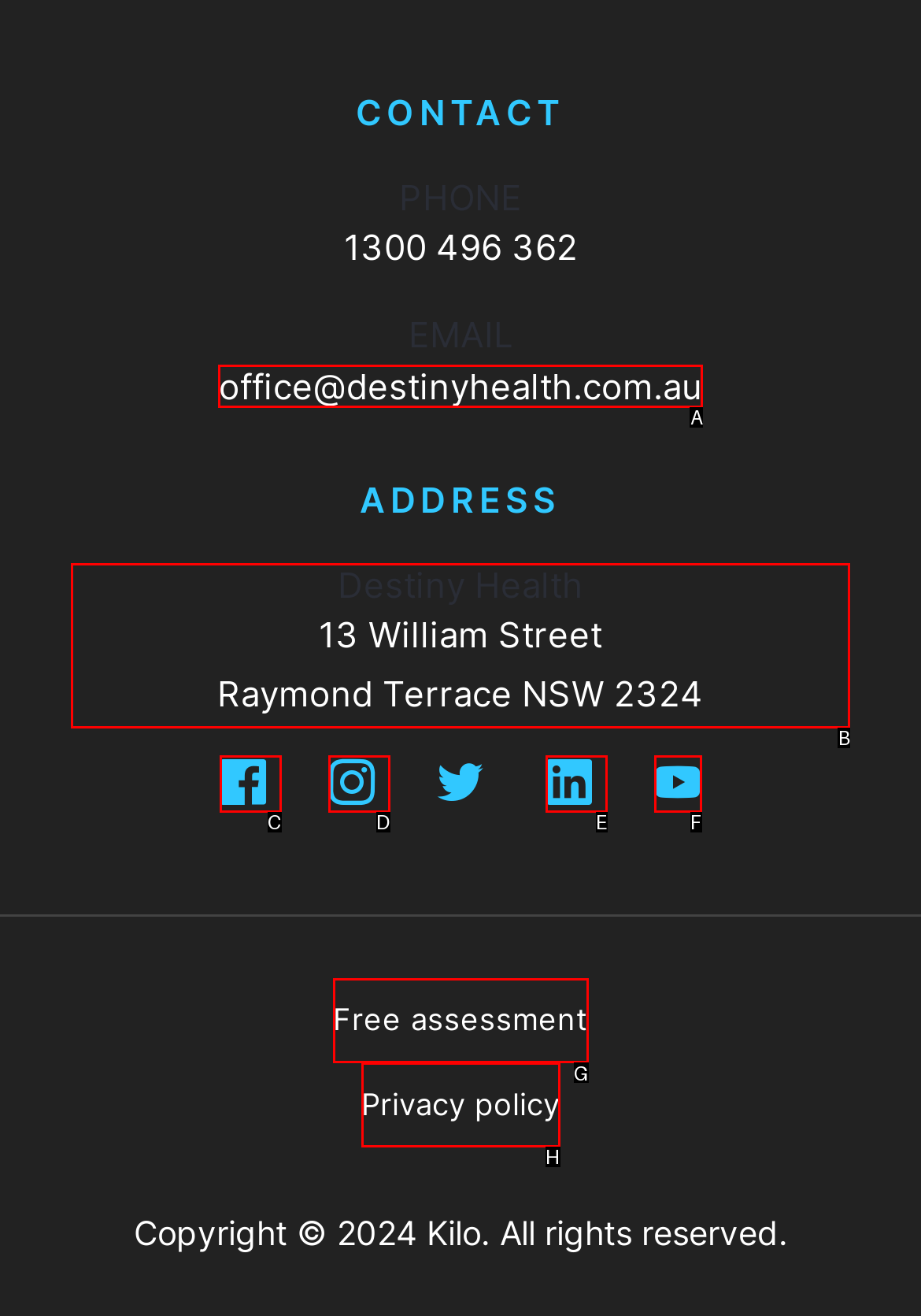Select the letter of the option that should be clicked to achieve the specified task: View our address. Respond with just the letter.

B